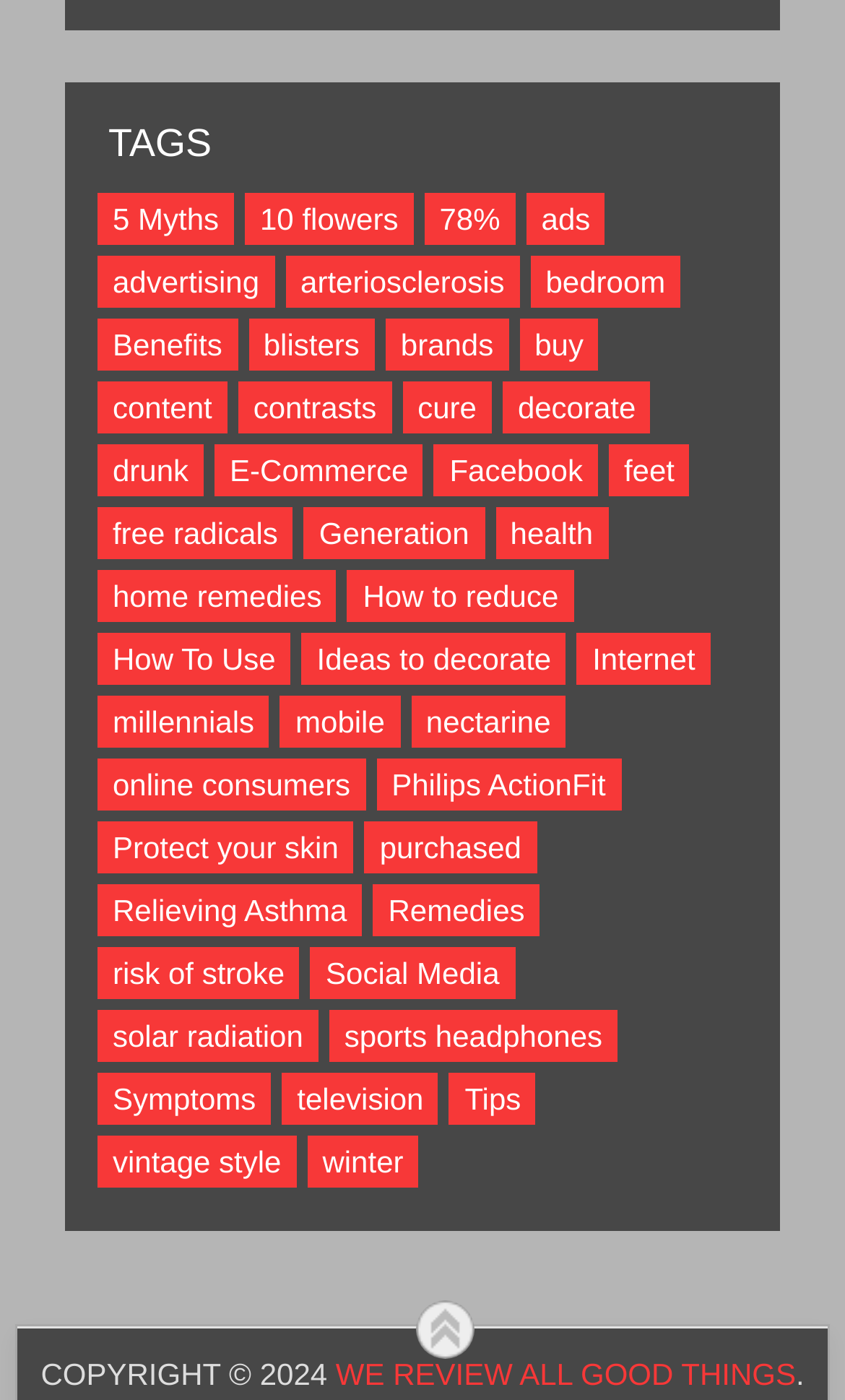Please determine the bounding box coordinates of the clickable area required to carry out the following instruction: "click the link to explore". The coordinates must be four float numbers between 0 and 1, represented as [left, top, right, bottom].

None